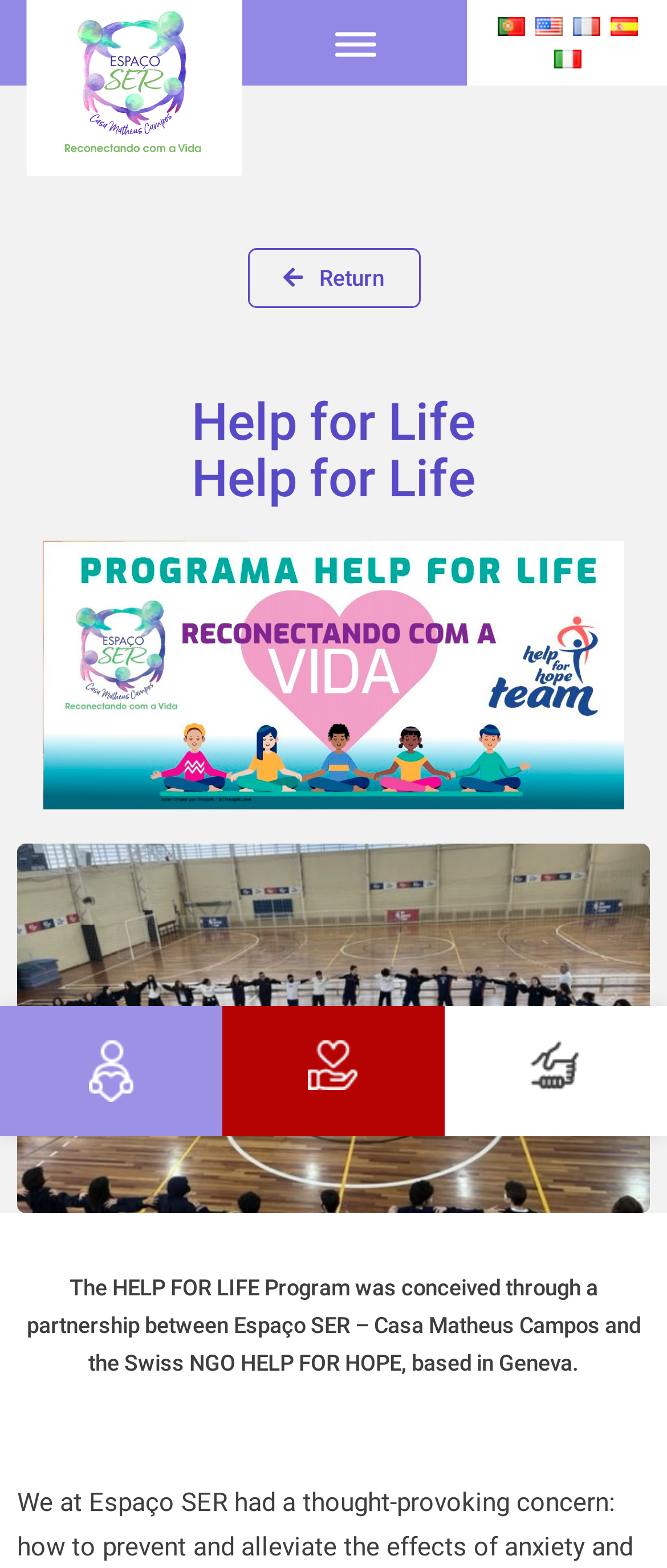Indicate the bounding box coordinates of the element that needs to be clicked to satisfy the following instruction: "View the HELP FOR LIFE Program description". The coordinates should be four float numbers between 0 and 1, i.e., [left, top, right, bottom].

[0.04, 0.813, 0.96, 0.878]